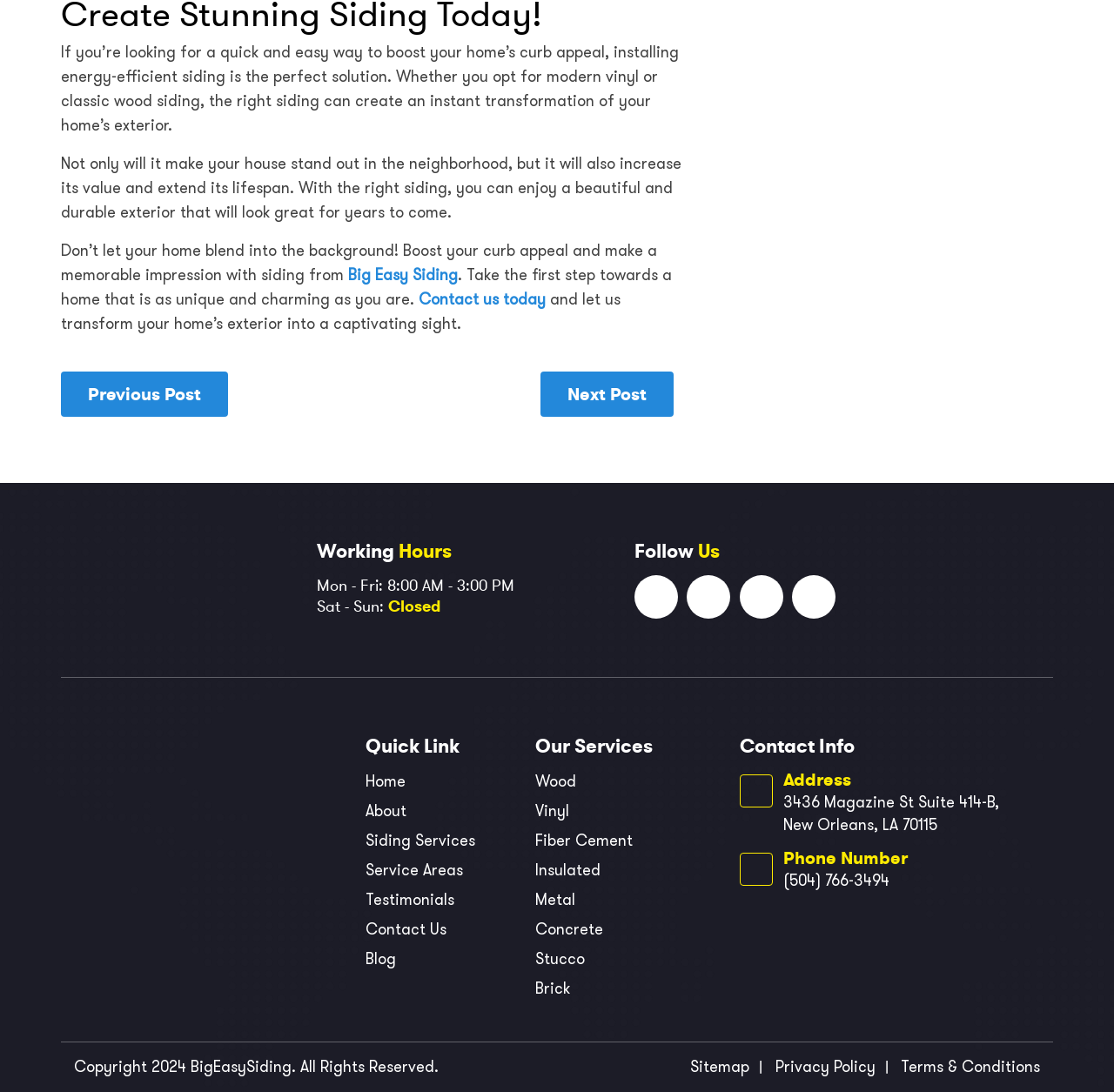Respond with a single word or phrase to the following question: What are the working hours of the company?

Mon - Fri: 8:00 AM - 3:00 PM